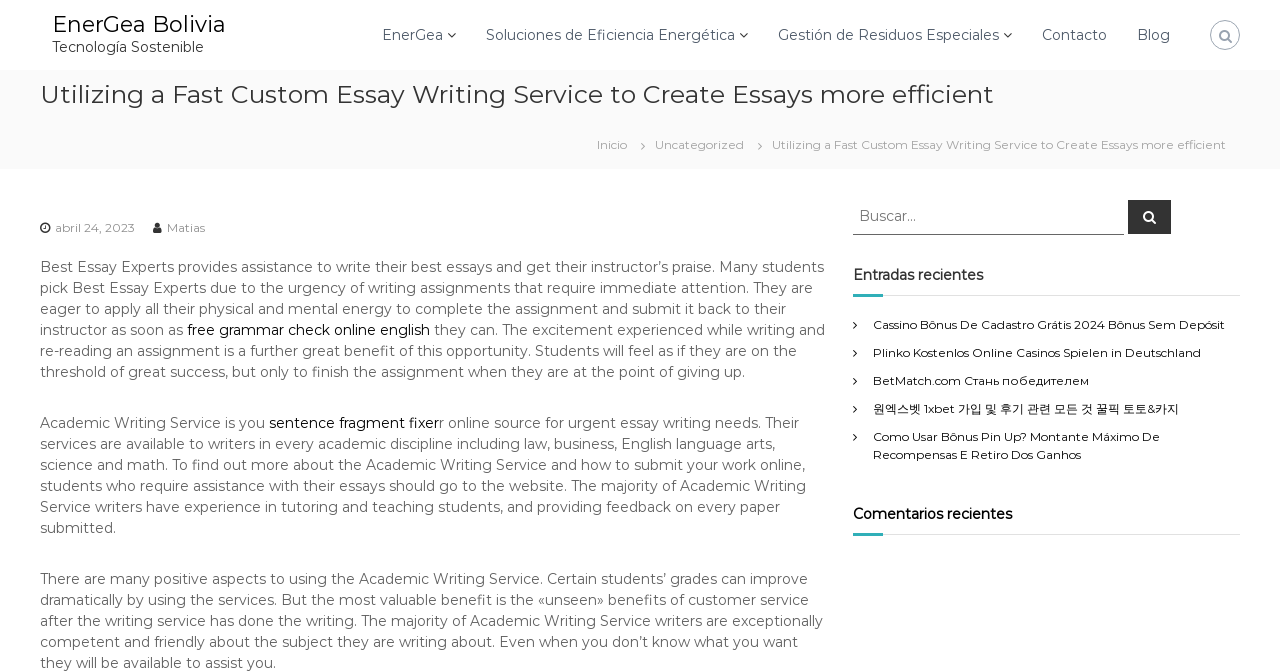Please indicate the bounding box coordinates of the element's region to be clicked to achieve the instruction: "Read the 'Utilizing a Fast Custom Essay Writing Service to Create Essays more efficient' article". Provide the coordinates as four float numbers between 0 and 1, i.e., [left, top, right, bottom].

[0.031, 0.104, 0.777, 0.178]